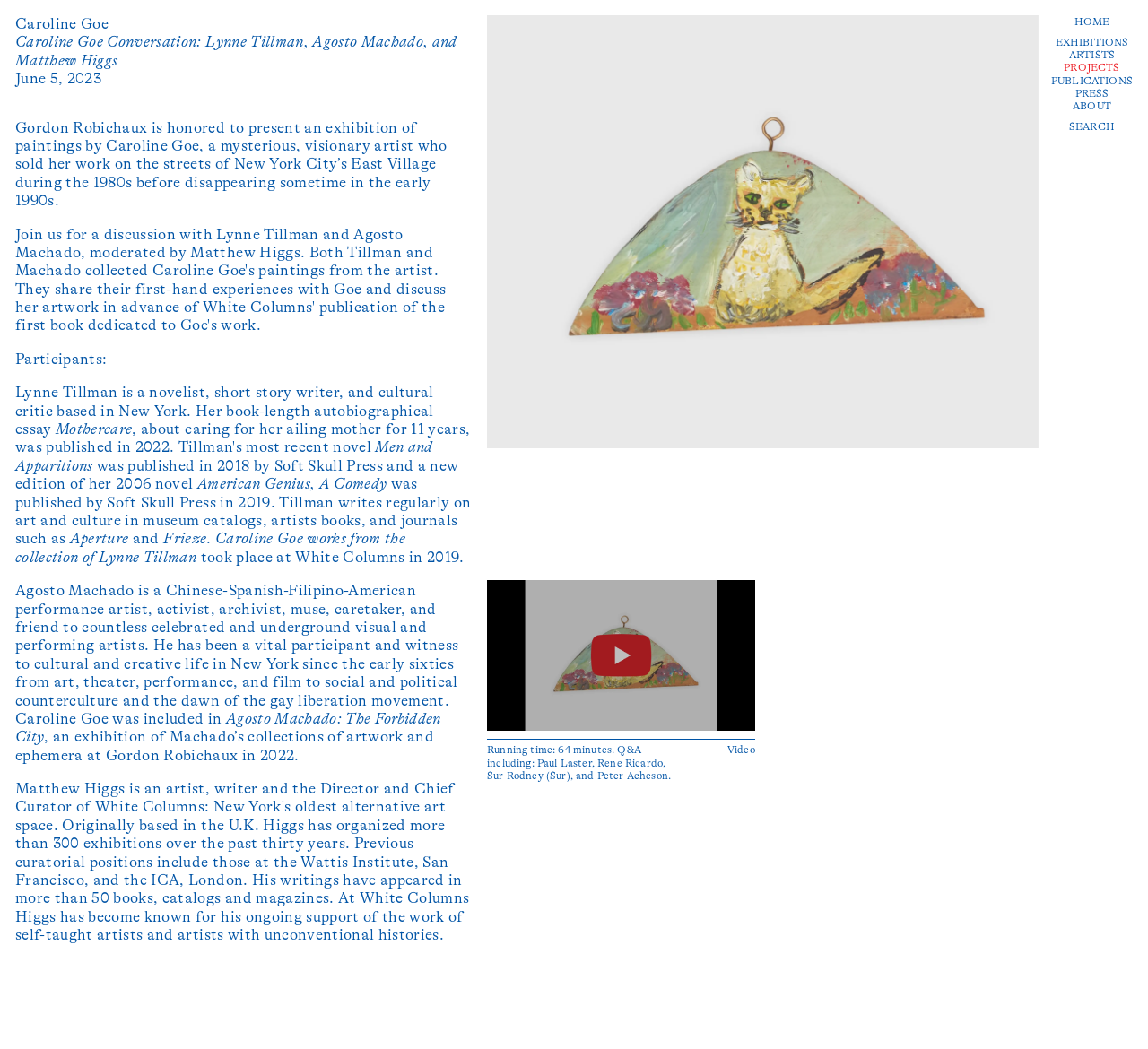Show the bounding box coordinates for the HTML element as described: "Artists".

[0.931, 0.046, 0.971, 0.058]